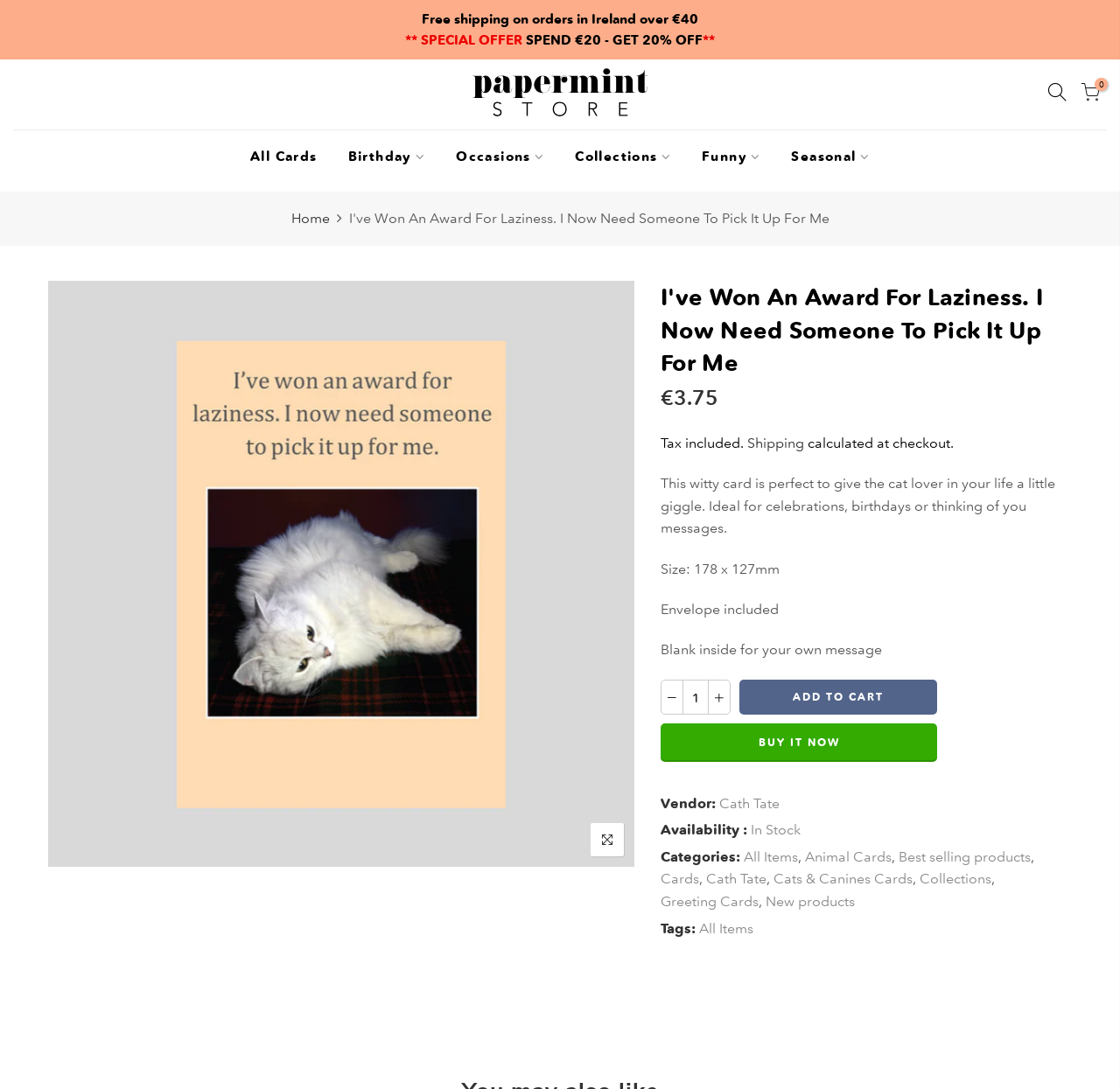Show the bounding box coordinates of the element that should be clicked to complete the task: "Click the 'Cath Tate' link".

[0.642, 0.727, 0.696, 0.748]